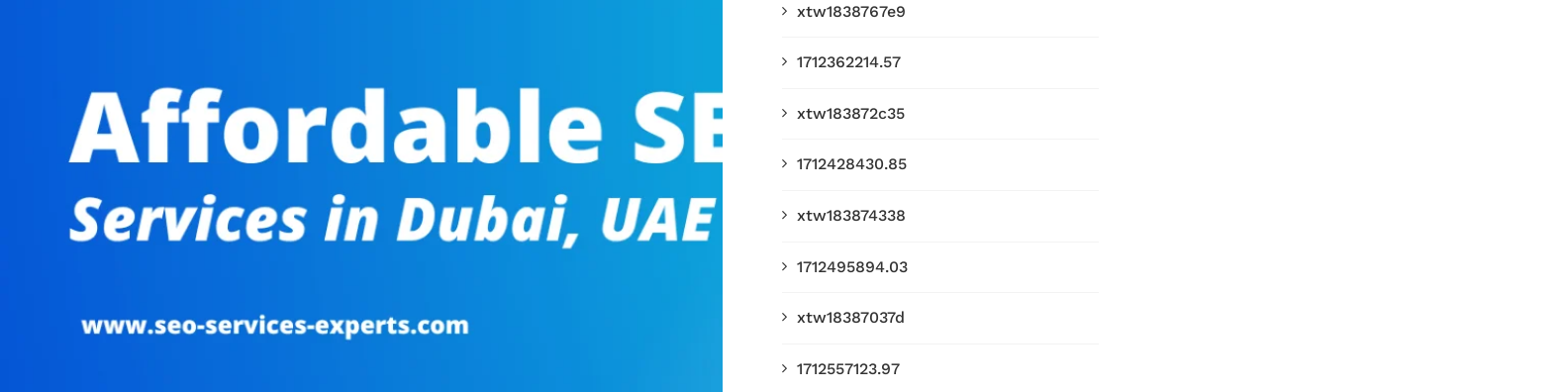What is the website link provided in the banner?
Answer the question in a detailed and comprehensive manner.

The banner features the website link, directing viewers to www.seo-services-experts.com, indicating where they can find more information about these services.